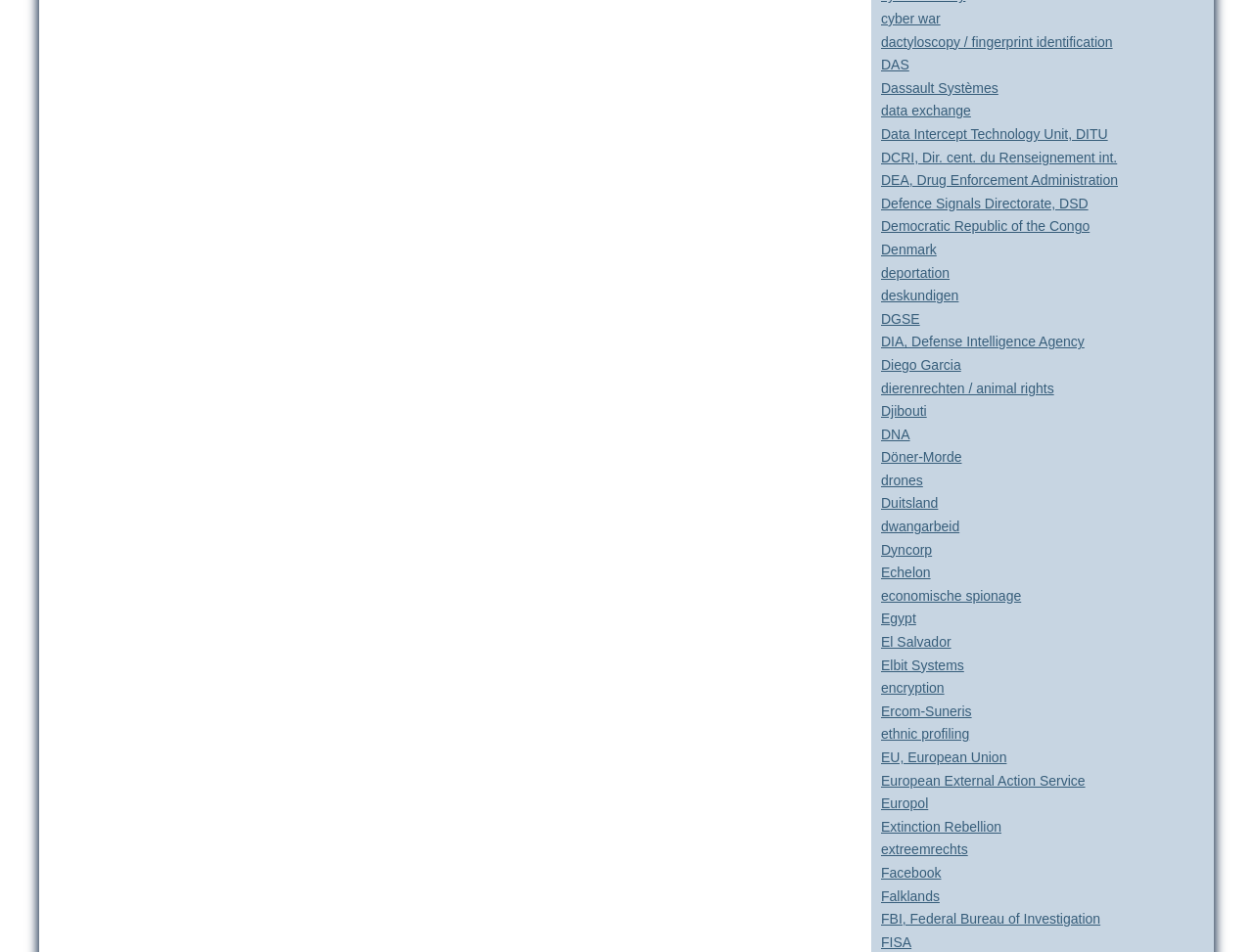Find the bounding box coordinates of the clickable area that will achieve the following instruction: "read about drones".

[0.703, 0.496, 0.737, 0.513]